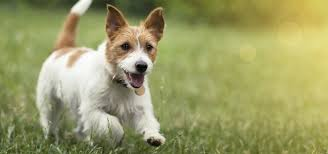What is the dog's tongue doing?
Look at the image and provide a short answer using one word or a phrase.

Hanging out